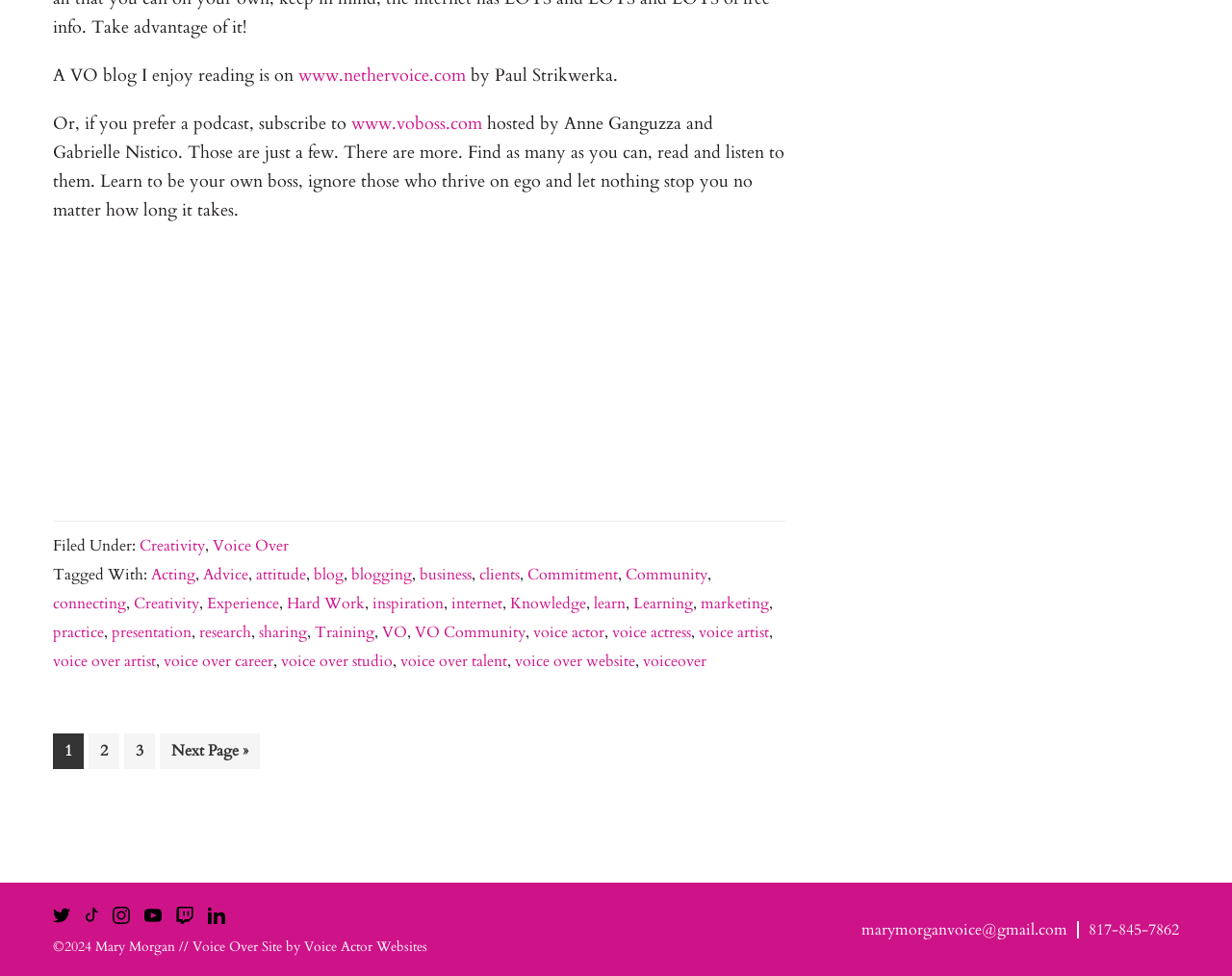Locate the coordinates of the bounding box for the clickable region that fulfills this instruction: "contact the author via marymorganvoice@gmail.com".

[0.699, 0.944, 0.866, 0.96]